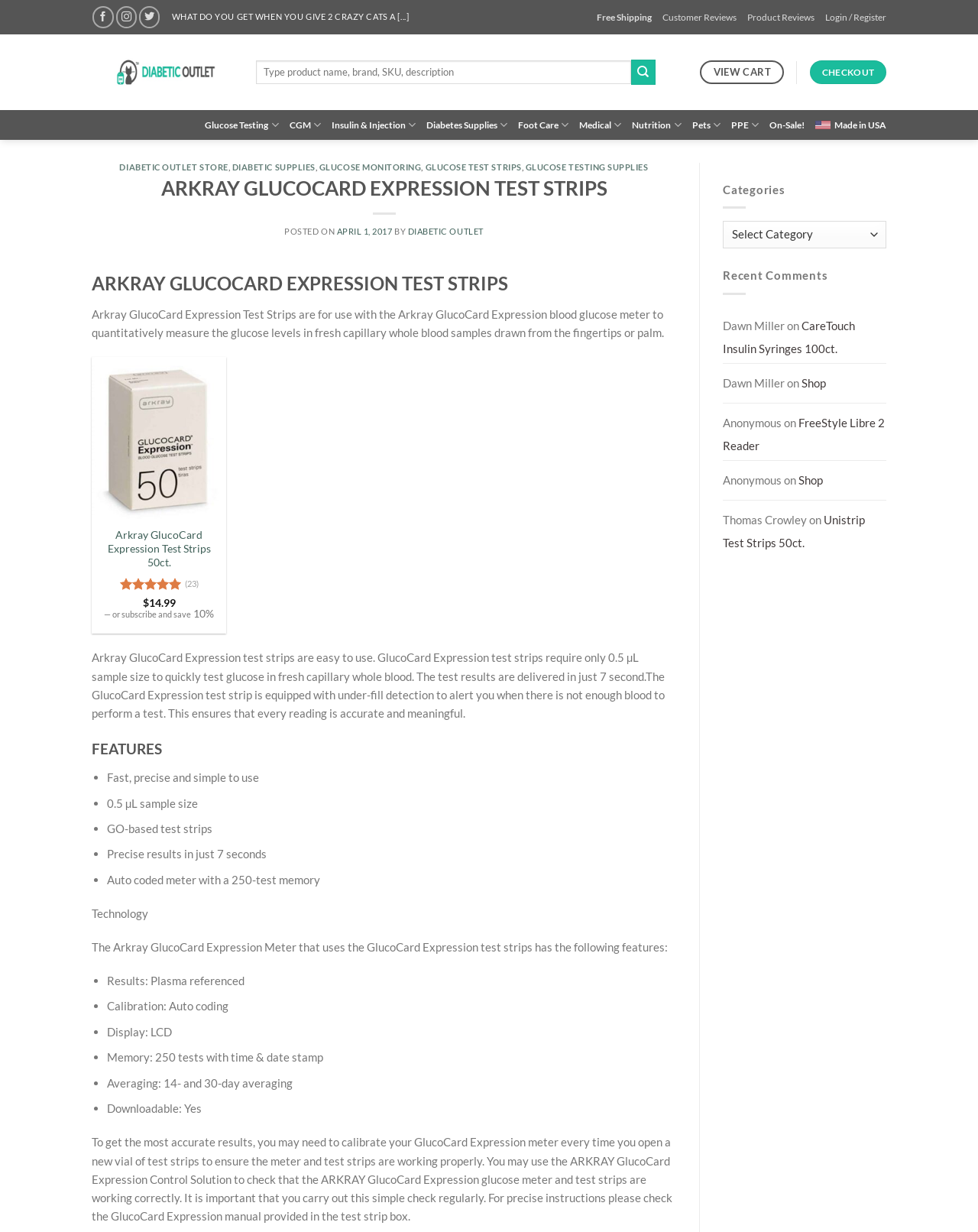Please identify the coordinates of the bounding box that should be clicked to fulfill this instruction: "View cart".

[0.716, 0.049, 0.802, 0.068]